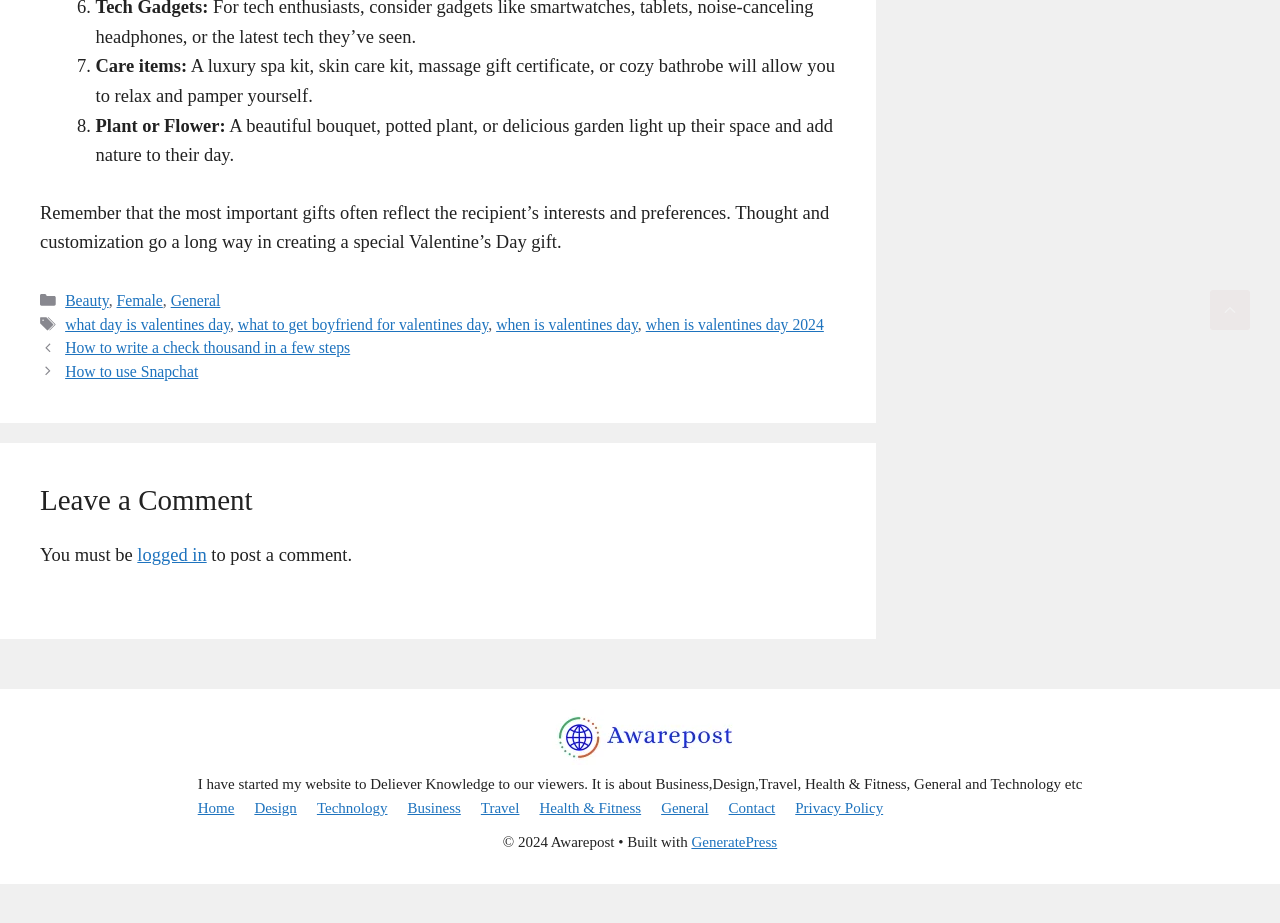Respond concisely with one word or phrase to the following query:
How many links are in the navigation section?

2